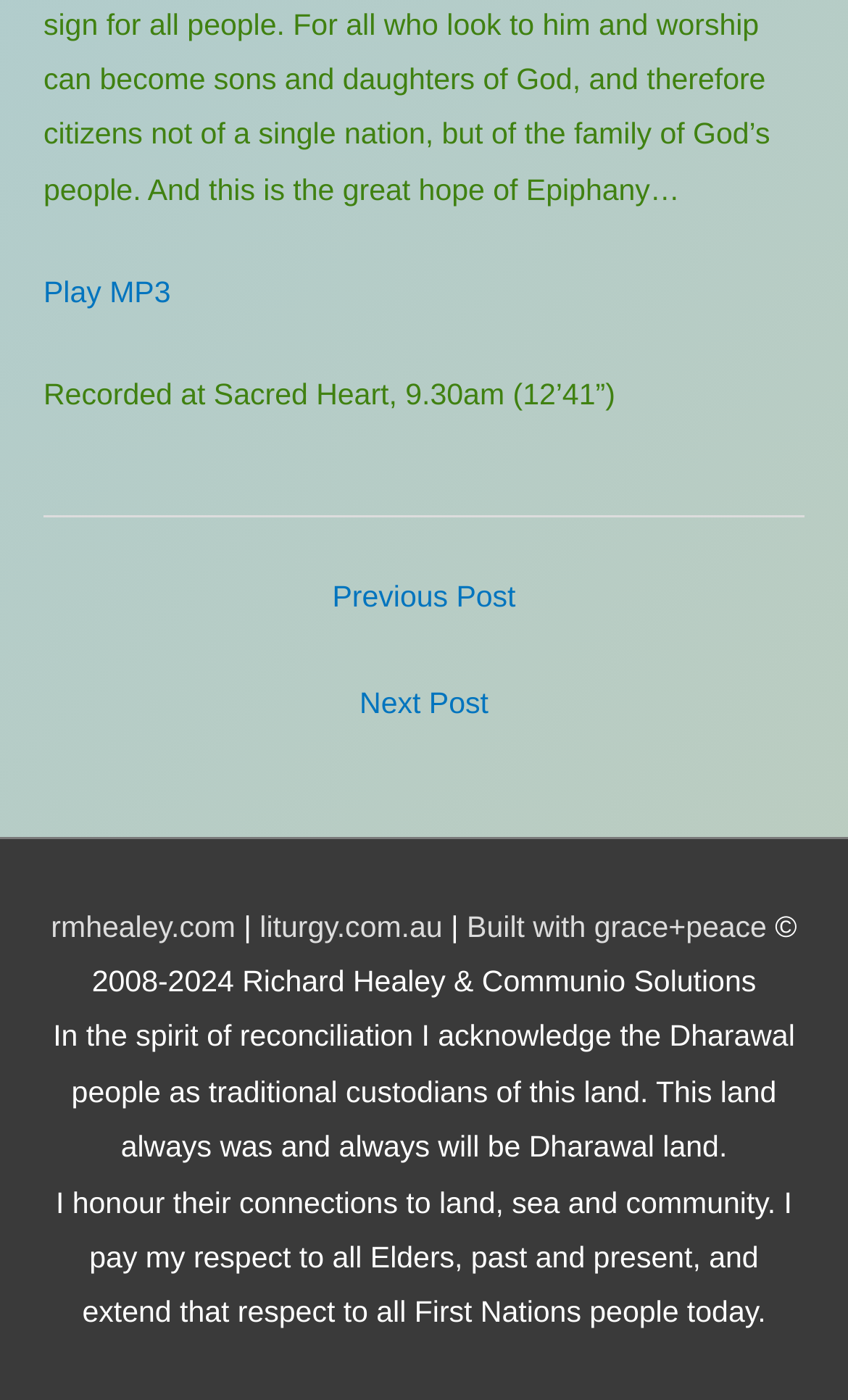Please answer the following question using a single word or phrase: 
What is the copyright year range mentioned in the webpage?

2008-2024